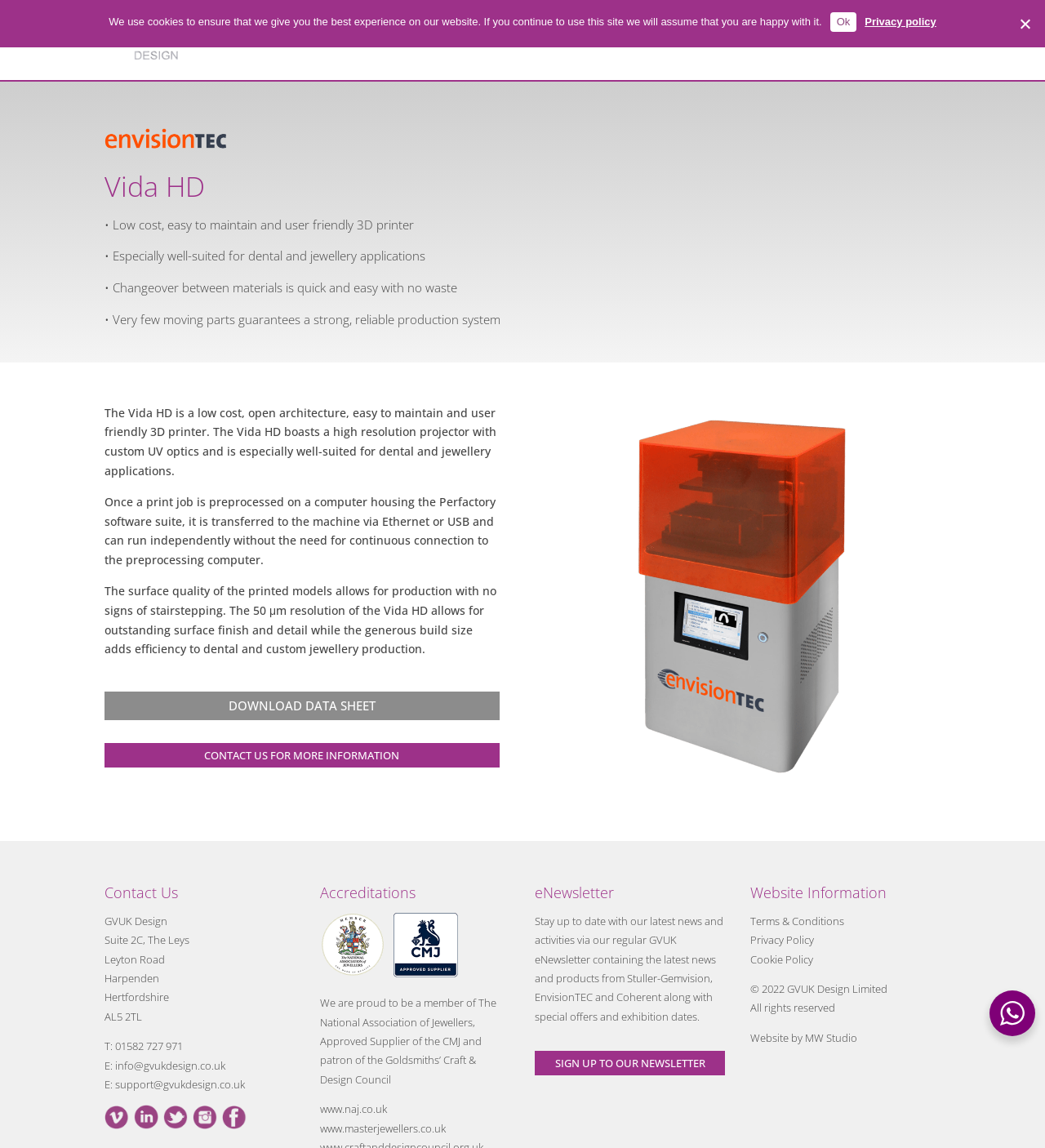Identify the bounding box coordinates of the area you need to click to perform the following instruction: "Sign up to our newsletter".

[0.512, 0.915, 0.694, 0.937]